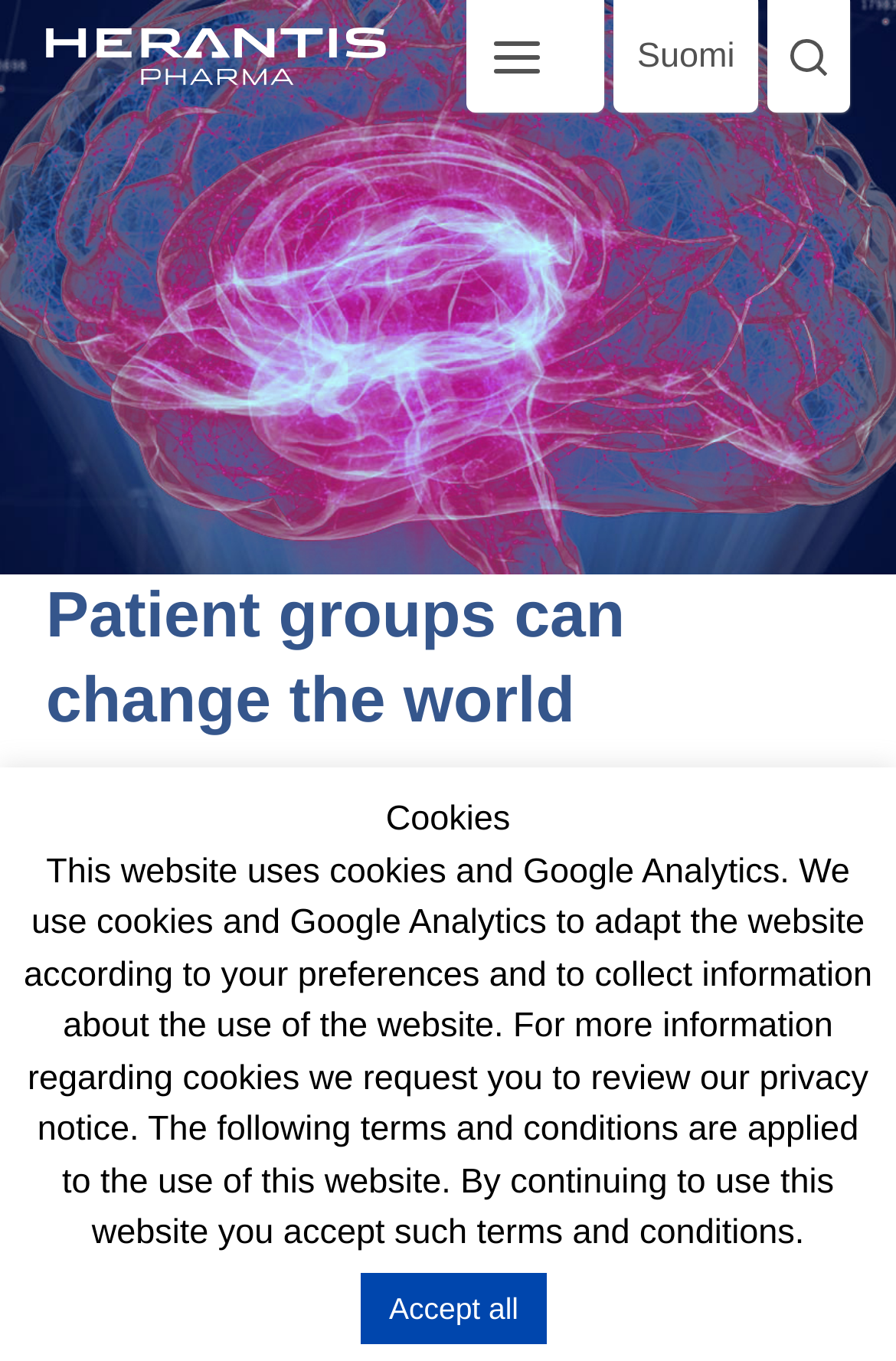What is the name of the company?
Provide a concise answer using a single word or phrase based on the image.

Herantis Pharma